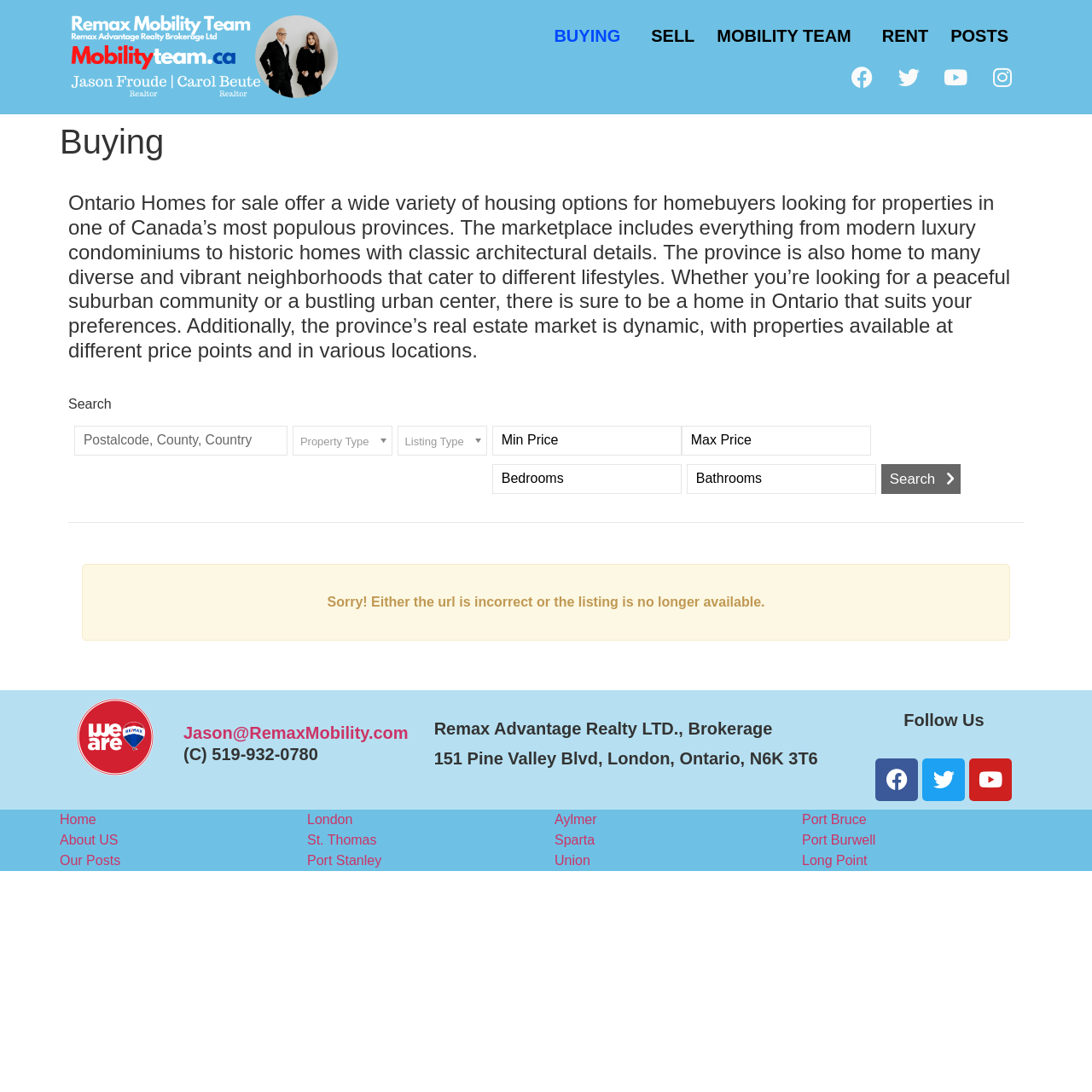Please answer the following question using a single word or phrase: 
What social media platforms are available for following?

Facebook, Twitter, Youtube, Instagram